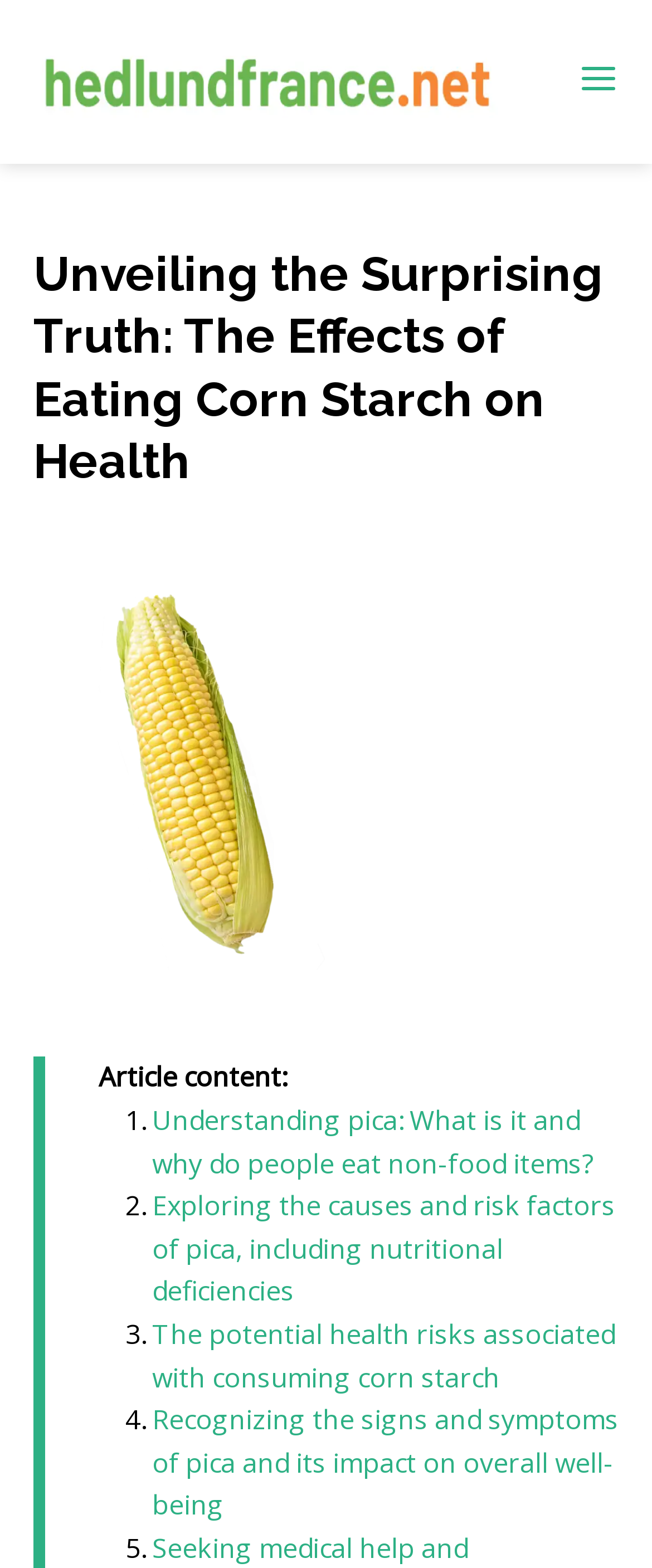What is the format of the article content? Look at the image and give a one-word or short phrase answer.

List